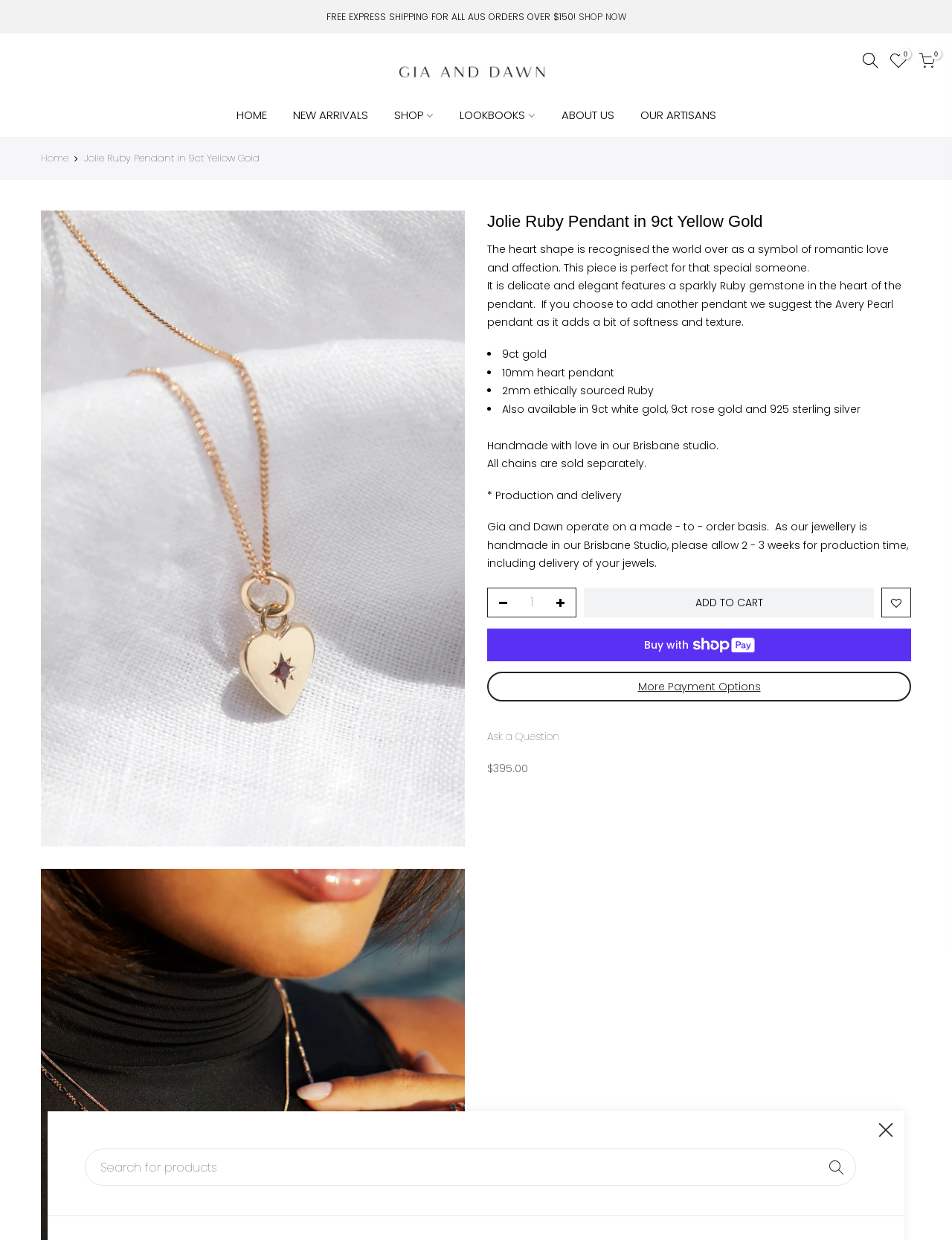Find the bounding box coordinates of the element to click in order to complete this instruction: "Click the 'SHOP NOW' link". The bounding box coordinates must be four float numbers between 0 and 1, denoted as [left, top, right, bottom].

[0.607, 0.008, 0.657, 0.019]